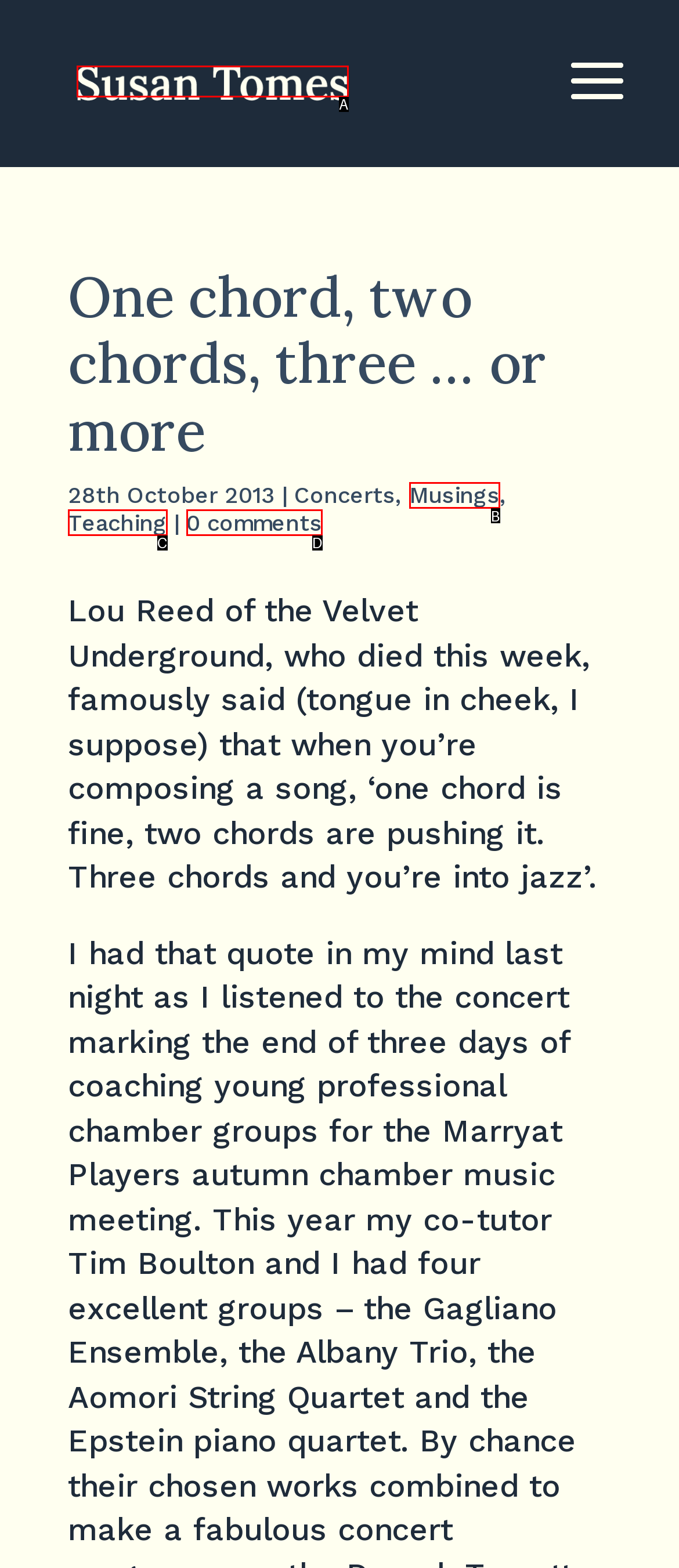Identify the letter of the option that best matches the following description: alt="Susan Tomes". Respond with the letter directly.

A